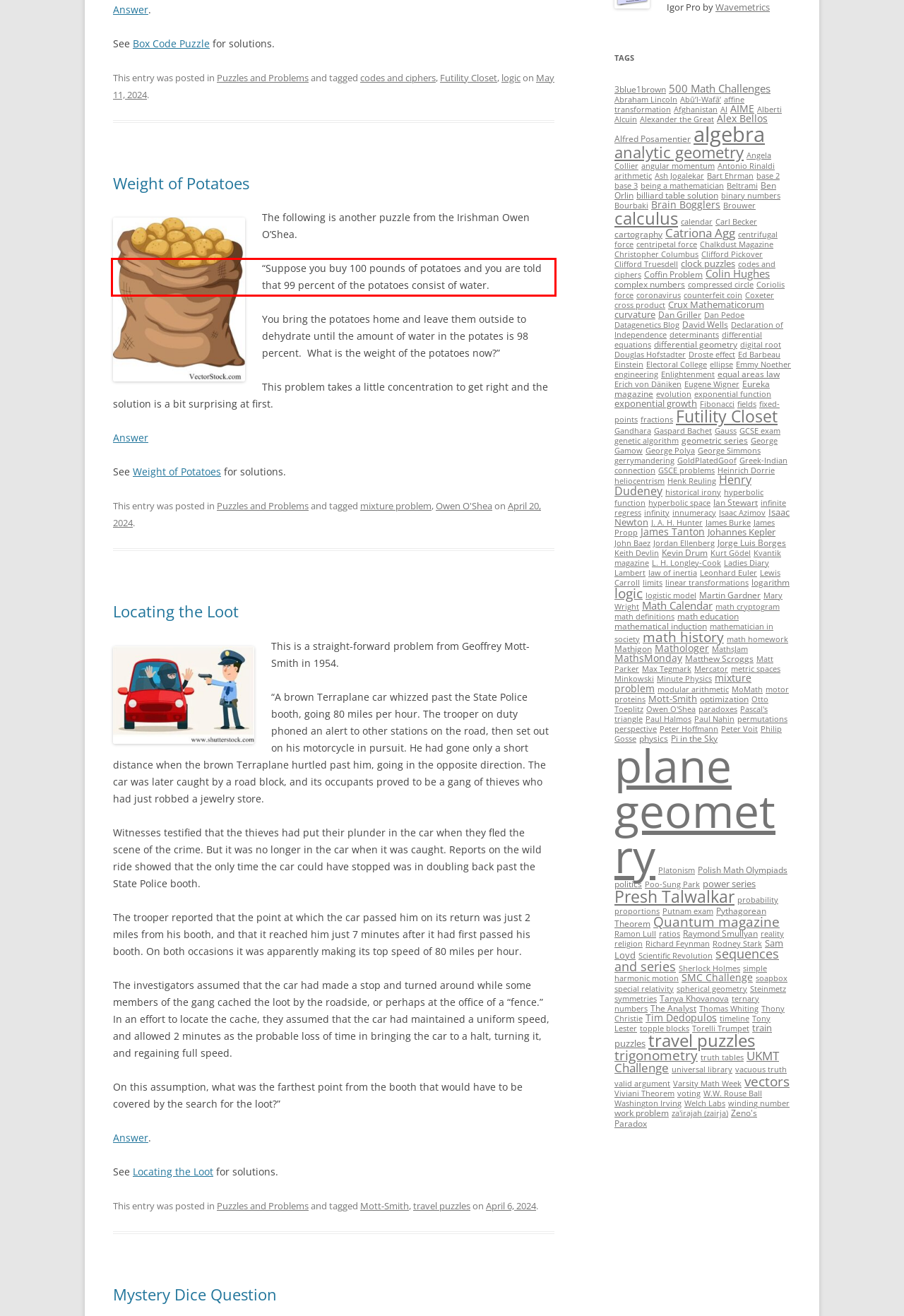You are provided with a screenshot of a webpage that includes a UI element enclosed in a red rectangle. Extract the text content inside this red rectangle.

“Suppose you buy 100 pounds of potatoes and you are told that 99 percent of the potatoes consist of water.